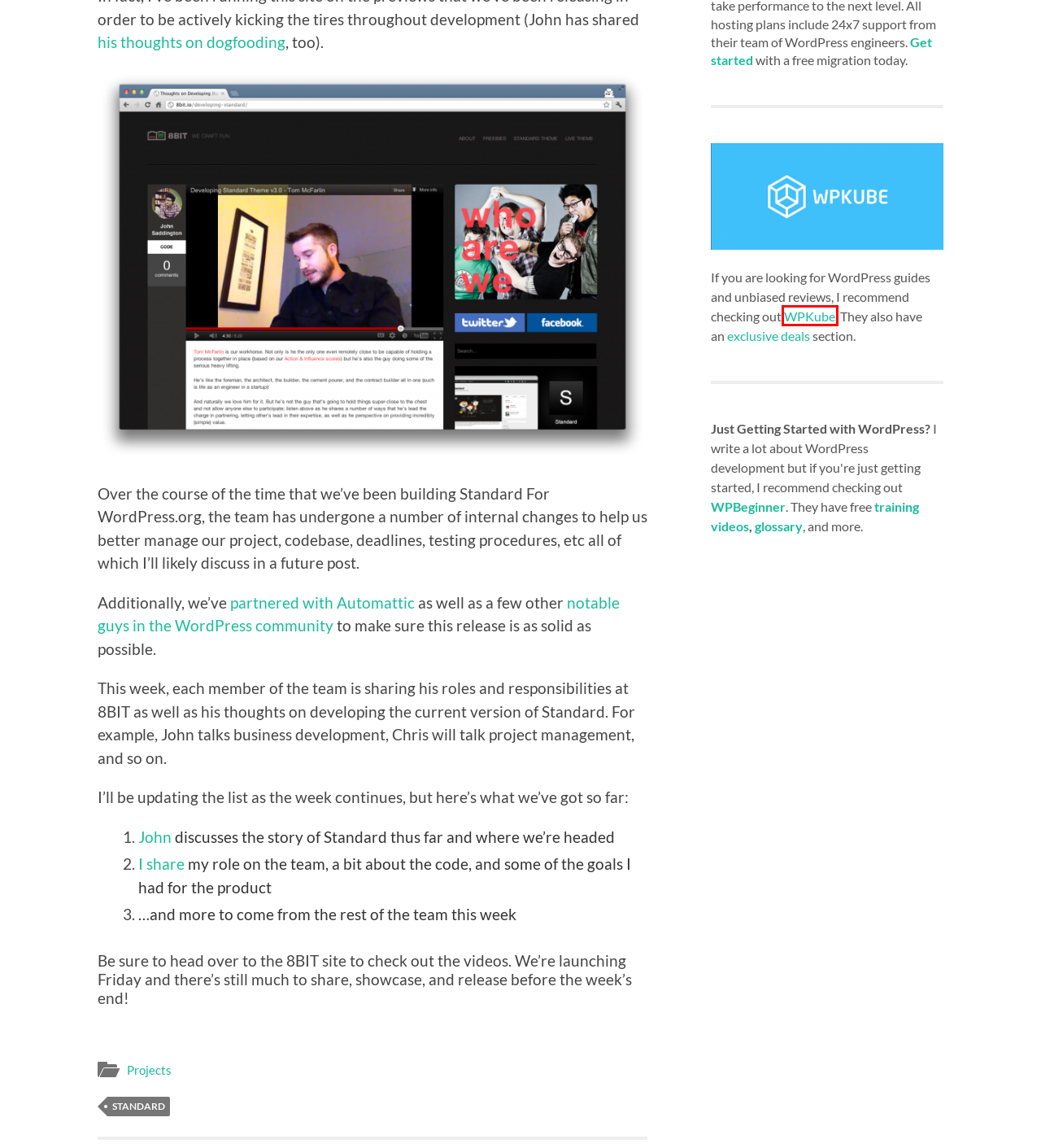Examine the screenshot of a webpage with a red bounding box around a UI element. Select the most accurate webpage description that corresponds to the new page after clicking the highlighted element. Here are the choices:
A. WordPress Themes, Plugins, Reviews, & Tutorials - WPKube
B. SEO for everyone • Yoast
C. WordPress Glossary - Dictionary of WordPress and Blogging Terms
D. WordPress Coupons & Deals
E. WordPress Beginner Videos - Free WordPress Video Tutorials
F. WPBeginner - Beginner's Guide for WordPress
G. Tag: Standard | Tom McFarlin
H. Category: Projects | Tom McFarlin

A